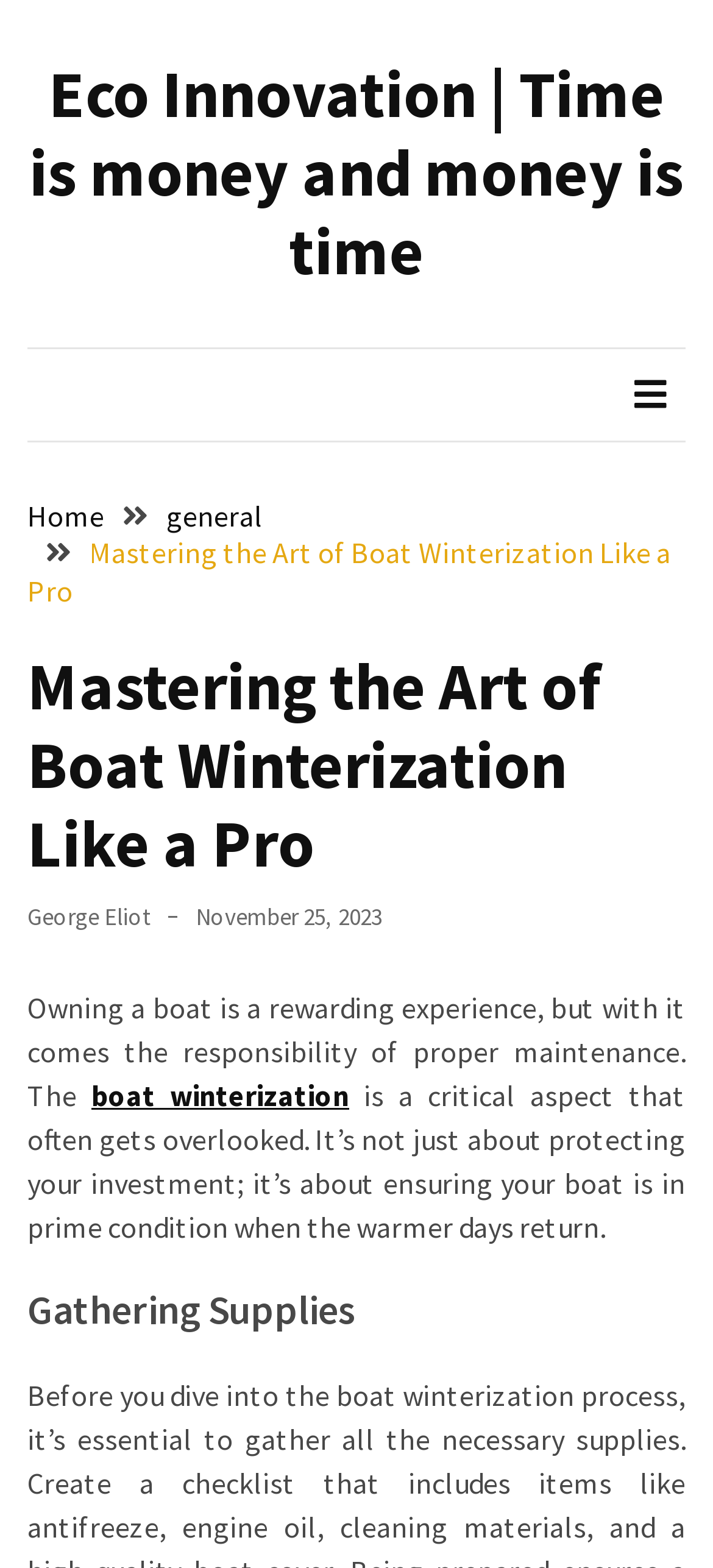Please identify the bounding box coordinates of where to click in order to follow the instruction: "Click on the 'Home' link".

[0.038, 0.317, 0.146, 0.34]